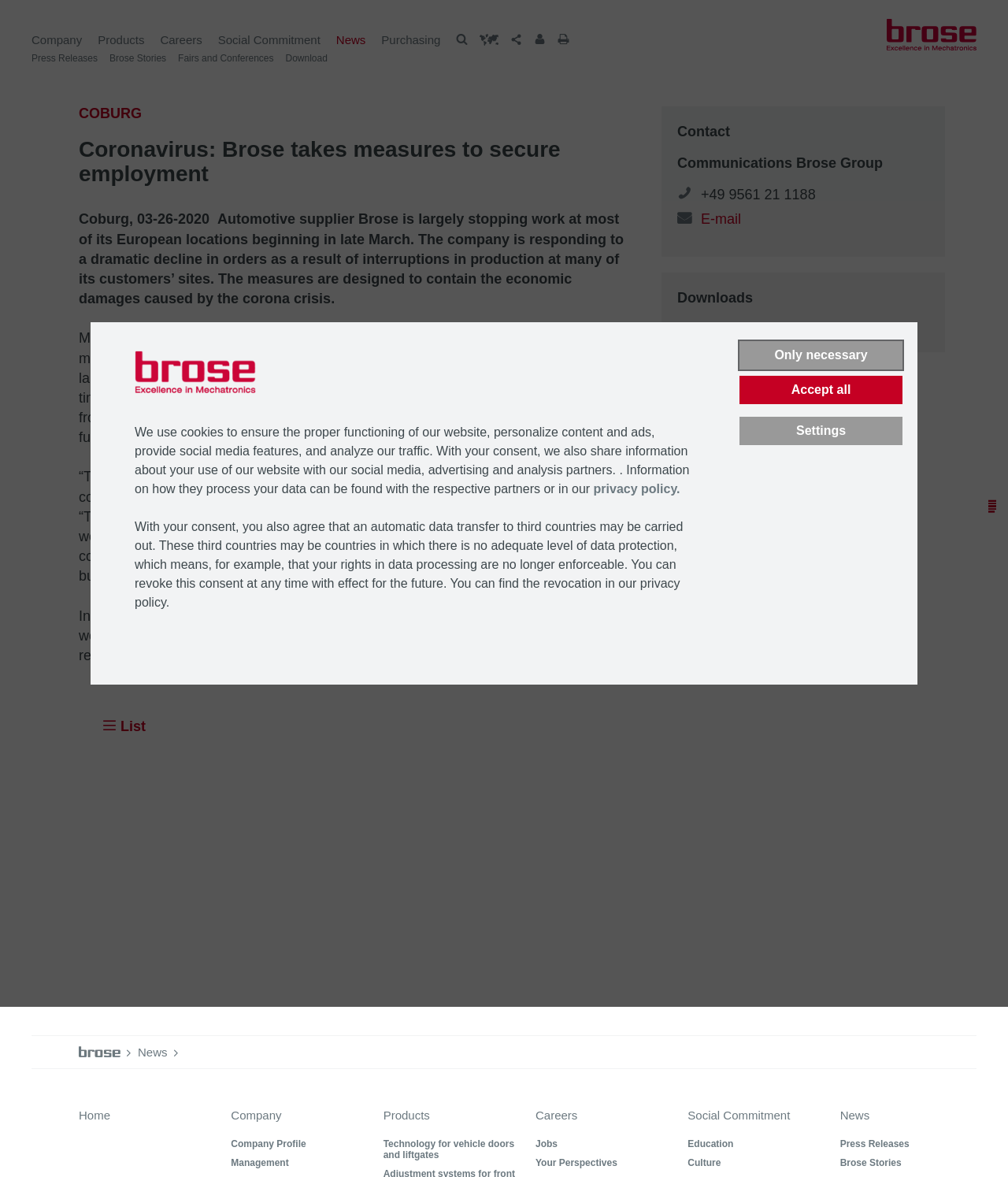Please determine the bounding box coordinates of the area that needs to be clicked to complete this task: 'Go to Company'. The coordinates must be four float numbers between 0 and 1, formatted as [left, top, right, bottom].

[0.031, 0.027, 0.081, 0.041]